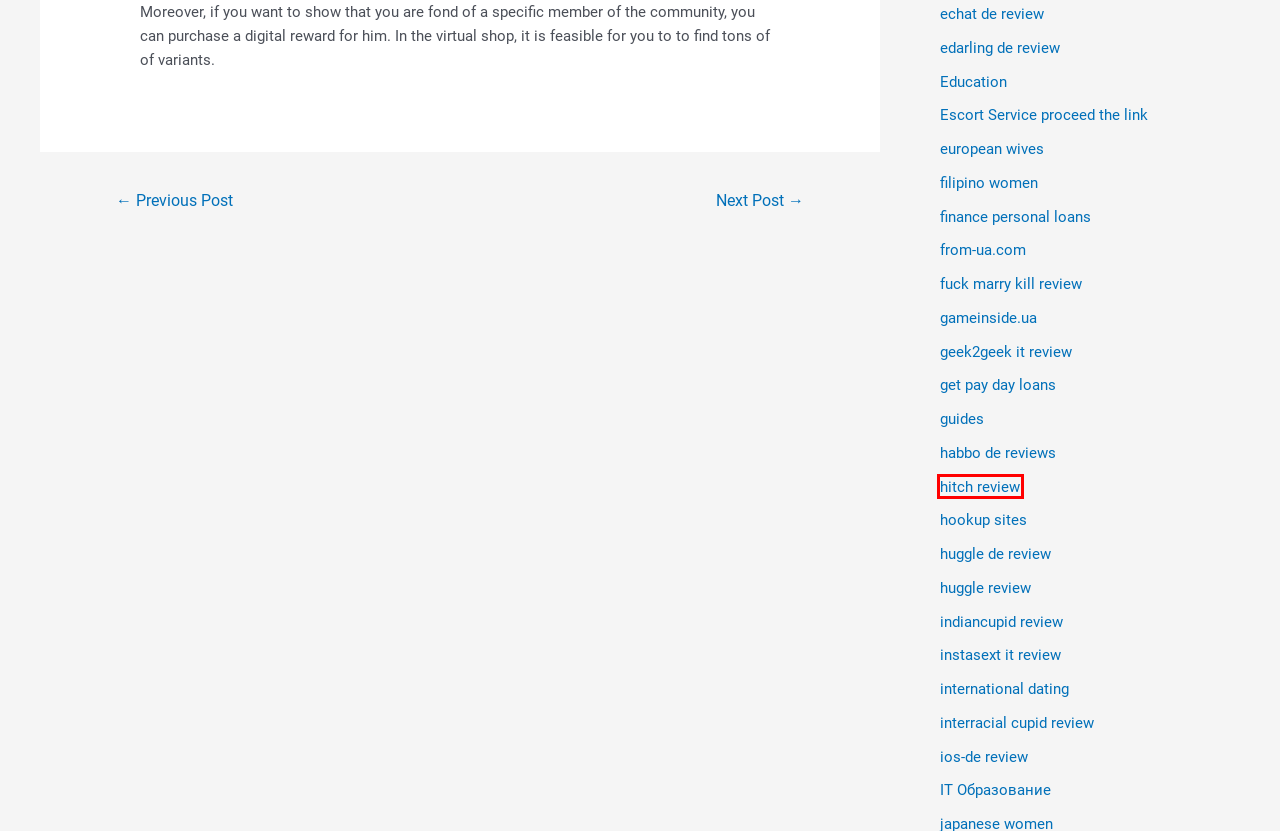Examine the screenshot of a webpage with a red bounding box around a specific UI element. Identify which webpage description best matches the new webpage that appears after clicking the element in the red bounding box. Here are the candidates:
A. european wives – Softgel Minyak Habbatus Sauda + Zaitun
B. guides – Softgel Minyak Habbatus Sauda + Zaitun
C. hitch review – Softgel Minyak Habbatus Sauda + Zaitun
D. echat de review – Softgel Minyak Habbatus Sauda + Zaitun
E. Instances Trading Japan Co Ltd – Softgel Minyak Habbatus Sauda + Zaitun
F. get pay day loans – Softgel Minyak Habbatus Sauda + Zaitun
G. gameinside.ua – Softgel Minyak Habbatus Sauda + Zaitun
H. filipino women – Softgel Minyak Habbatus Sauda + Zaitun

C